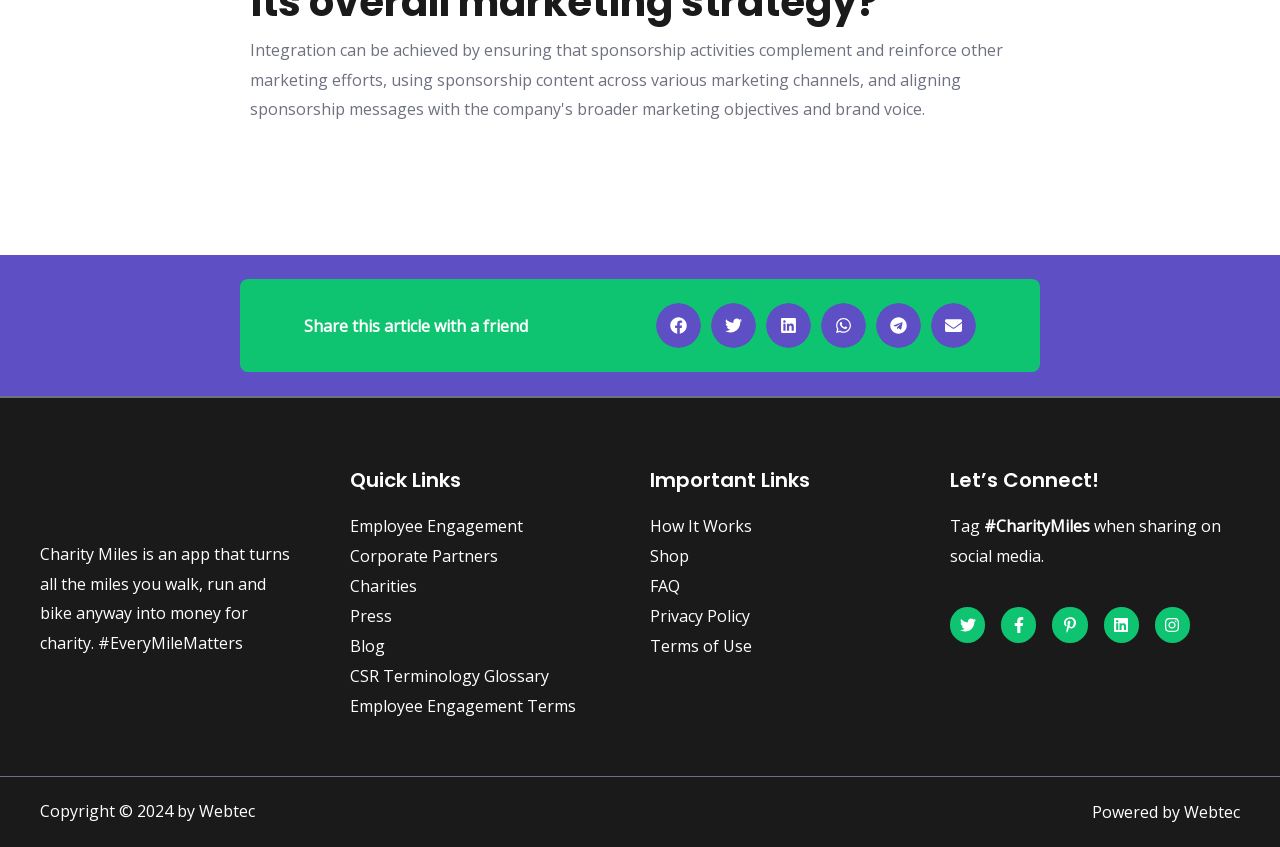Determine the bounding box coordinates of the clickable area required to perform the following instruction: "Shop for charity". The coordinates should be represented as four float numbers between 0 and 1: [left, top, right, bottom].

[0.508, 0.645, 0.727, 0.668]